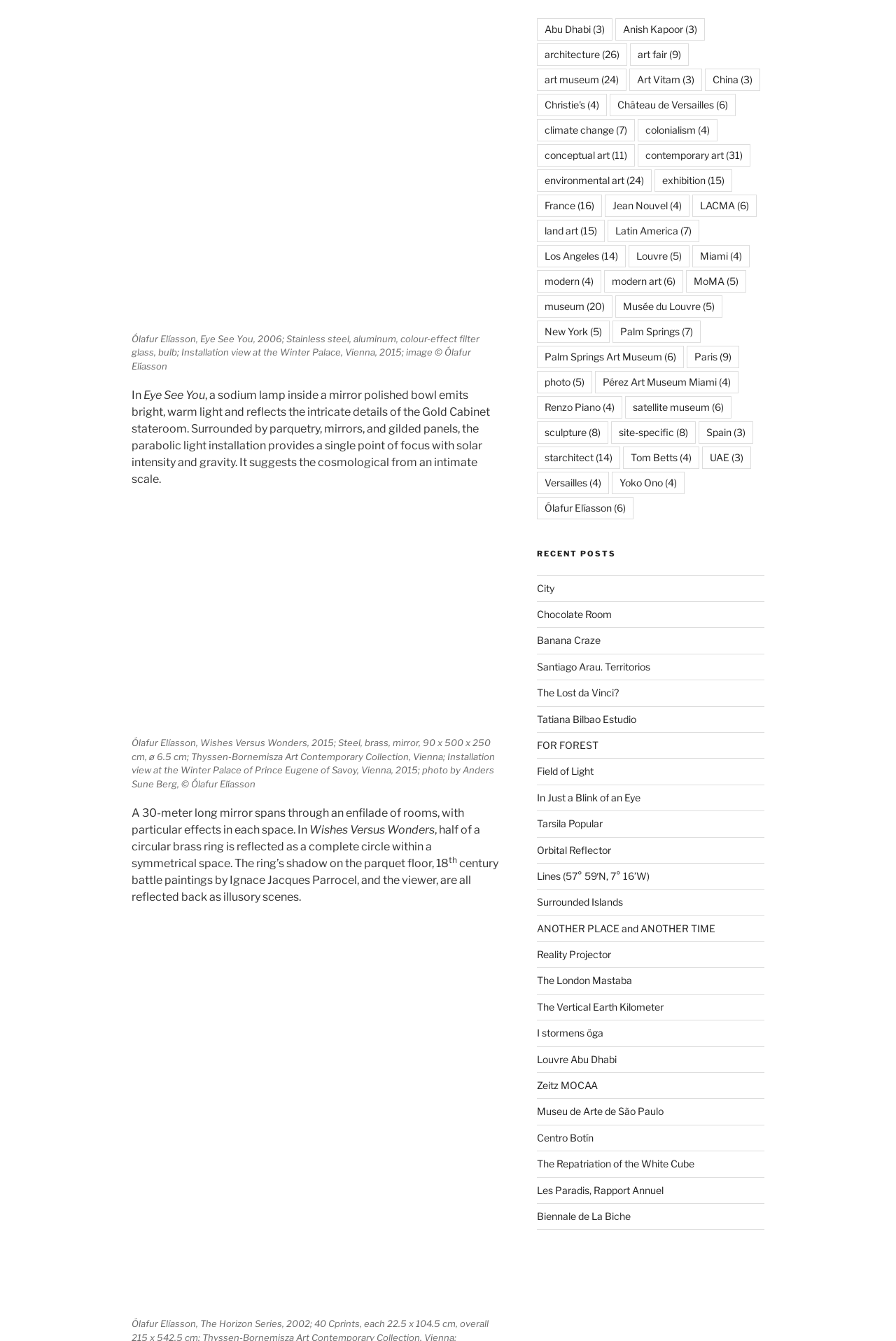Determine the bounding box coordinates for the area you should click to complete the following instruction: "View Anish Kapoor".

[0.686, 0.014, 0.786, 0.03]